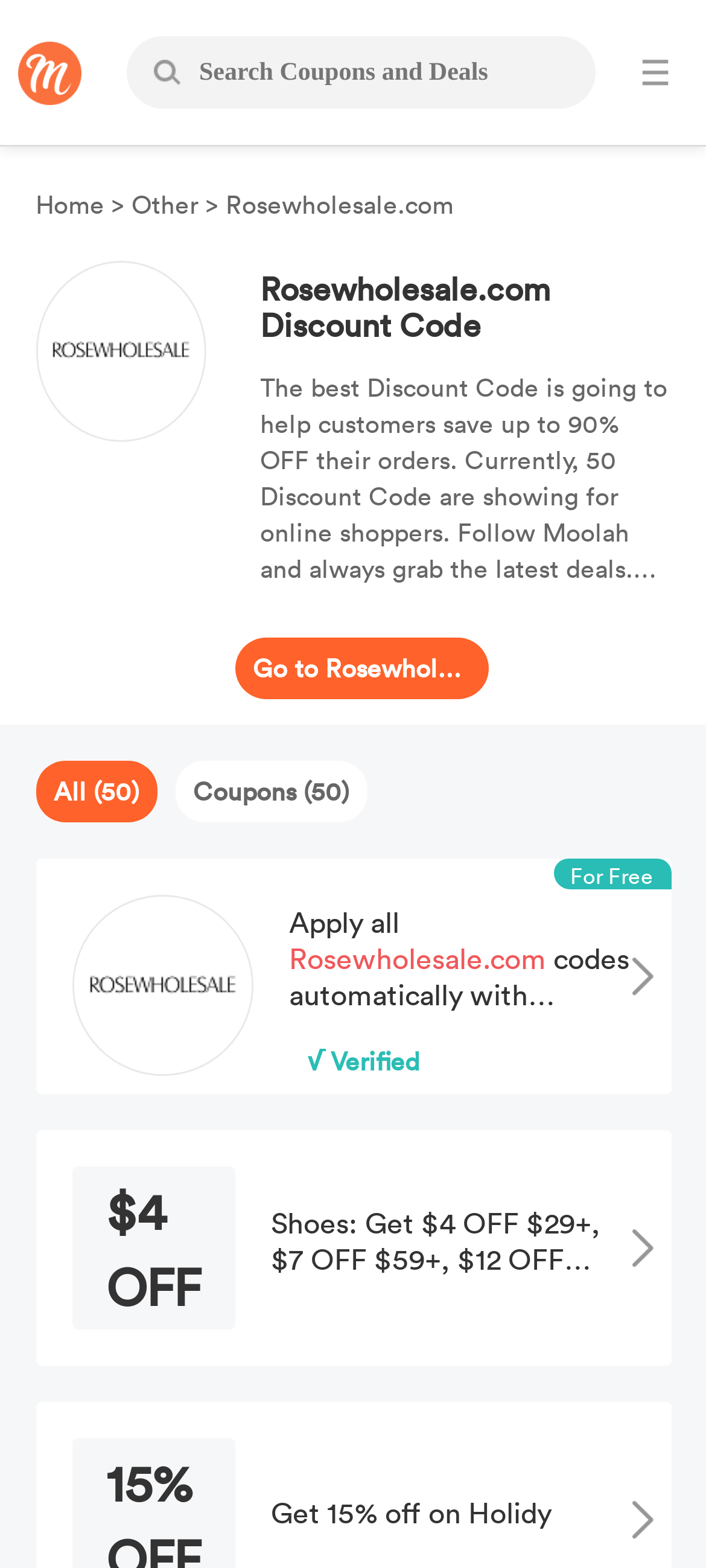Provide a short answer to the following question with just one word or phrase: What is the benefit of using Moolah?

Automatic code application